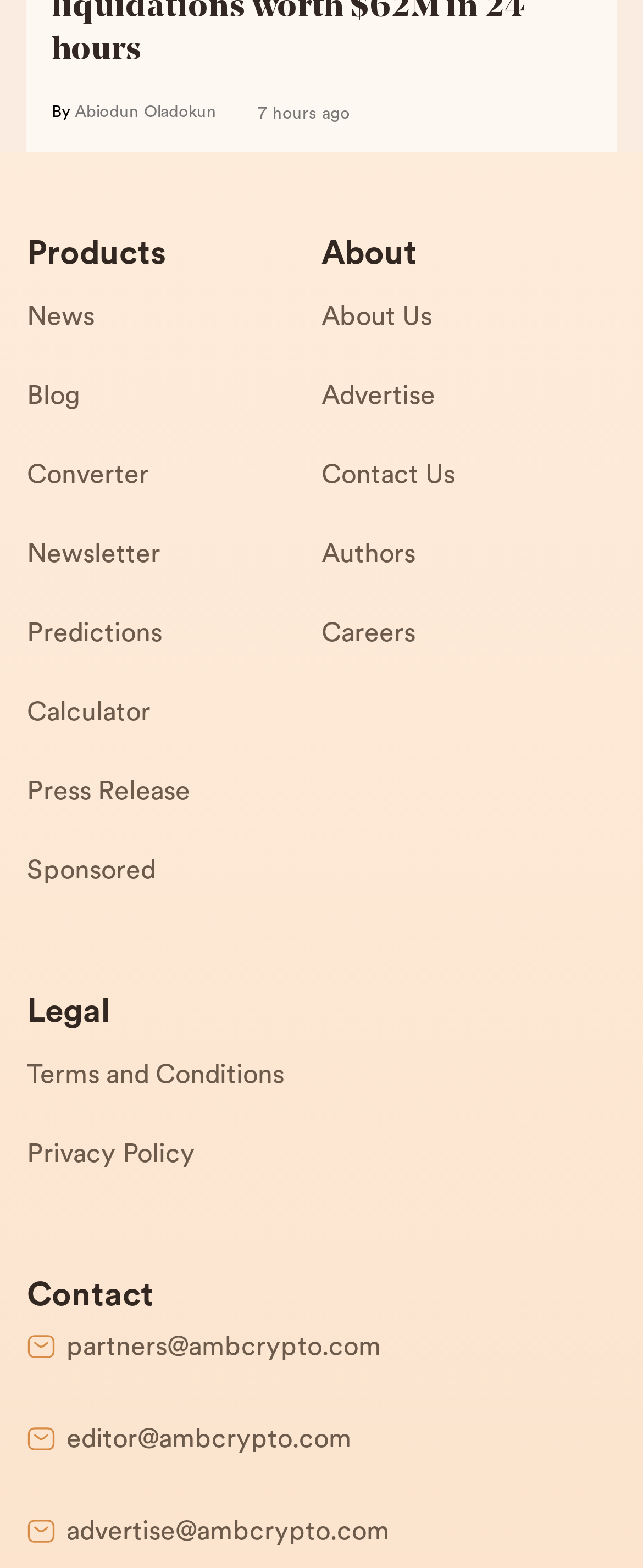What are the main categories on the webpage?
Use the image to give a comprehensive and detailed response to the question.

The main categories on the webpage are listed as links on the left side of the webpage, including 'Products', 'News', 'Blog', and others. These categories are likely to be the main sections of the website.